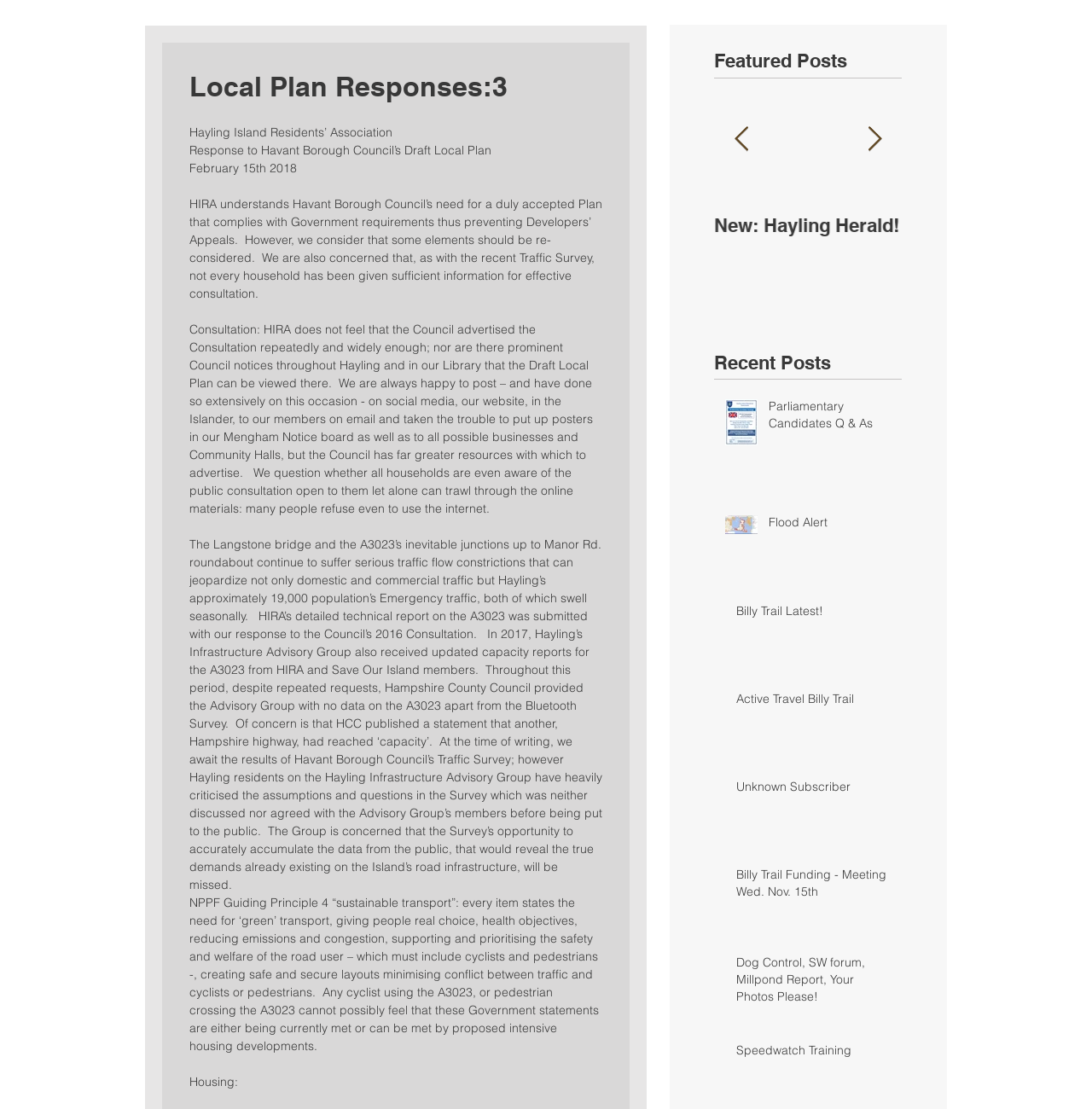What is the topic of the first recent post? Using the information from the screenshot, answer with a single word or phrase.

Parliamentary Candidates Q & As